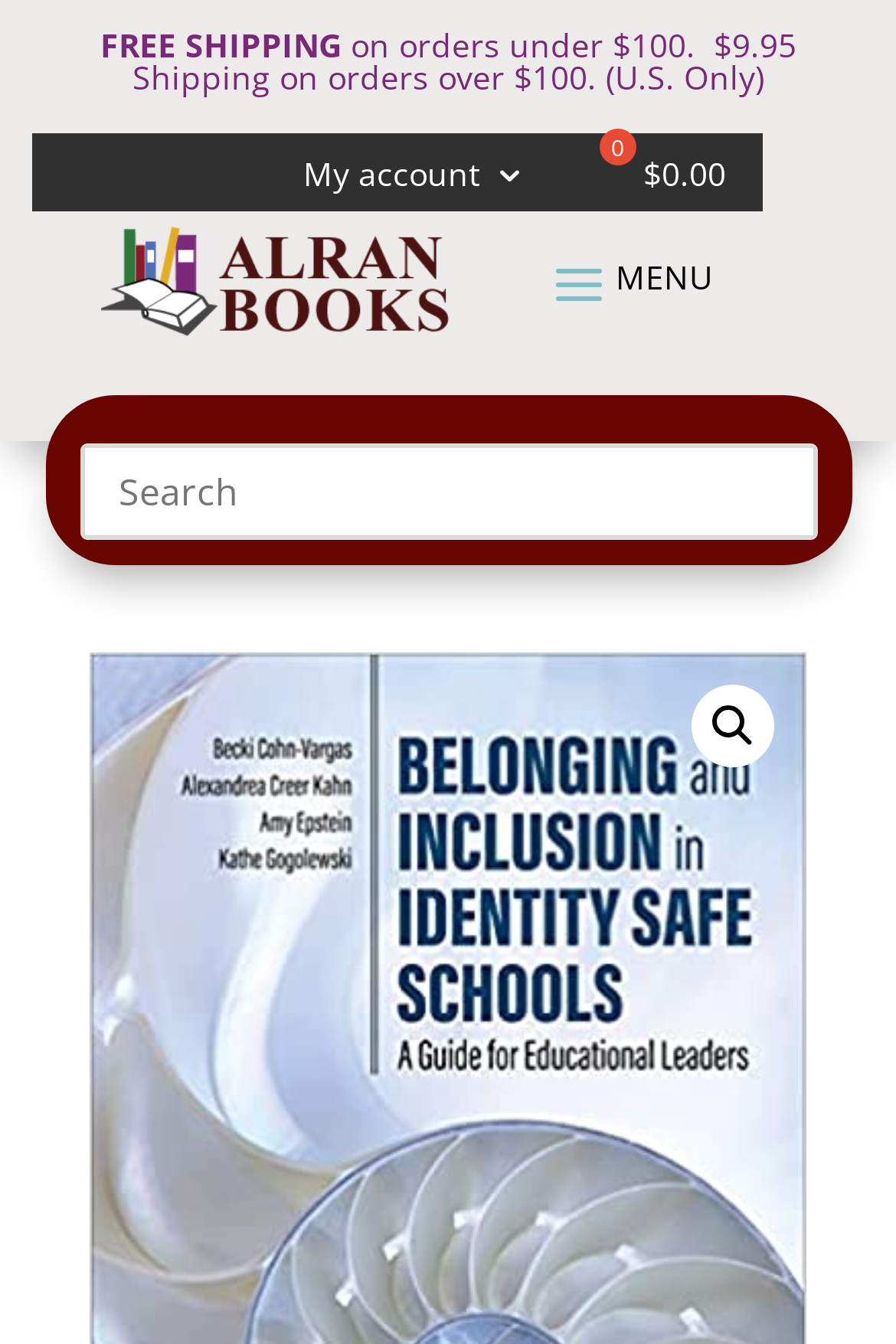What is the current balance?
Offer a detailed and full explanation in response to the question.

The link '$0.00 0' located at the top right of the webpage indicates the current balance, which is $0.00.